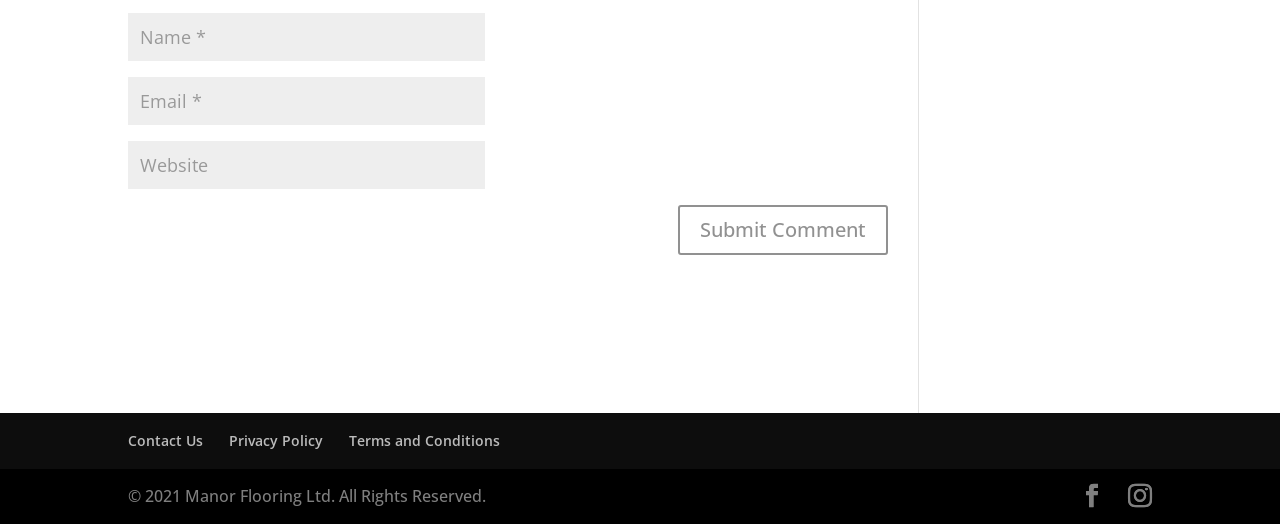What is the purpose of the first textbox?
Based on the image, please offer an in-depth response to the question.

The first textbox has a label 'Name *' and is required, indicating that it is used to enter the user's name.